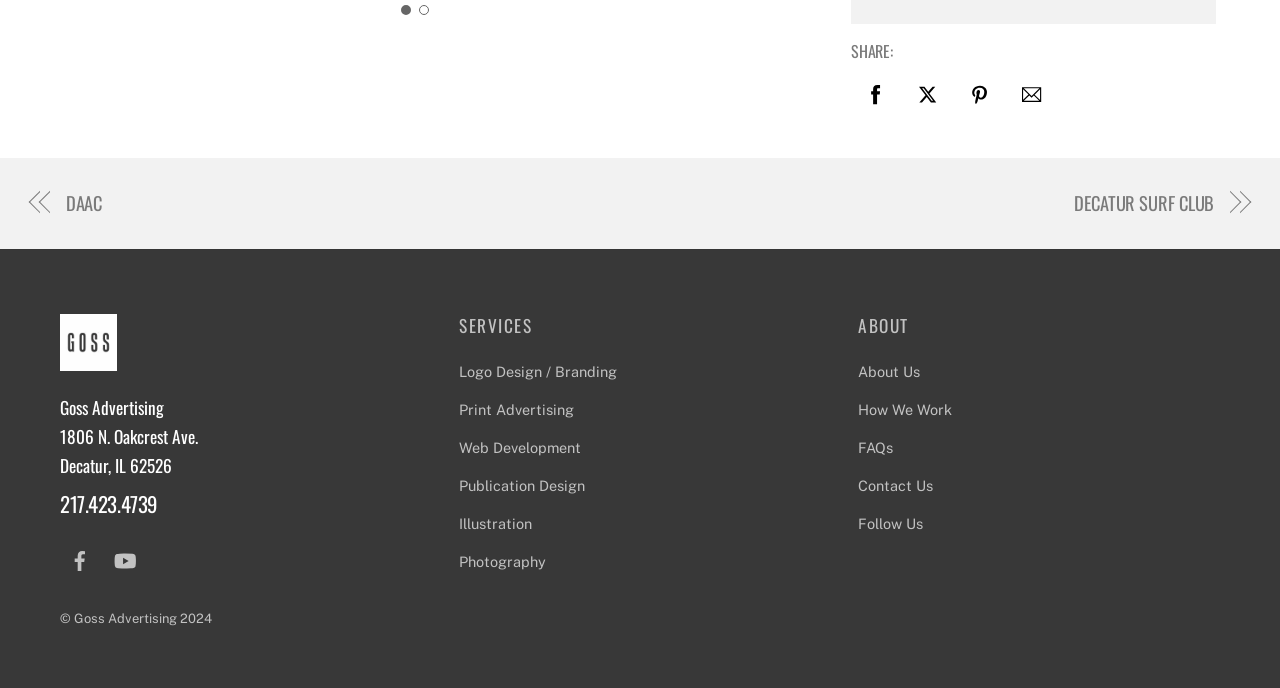Provide the bounding box coordinates of the HTML element described by the text: "Publication Design". The coordinates should be in the format [left, top, right, bottom] with values between 0 and 1.

[0.359, 0.693, 0.457, 0.718]